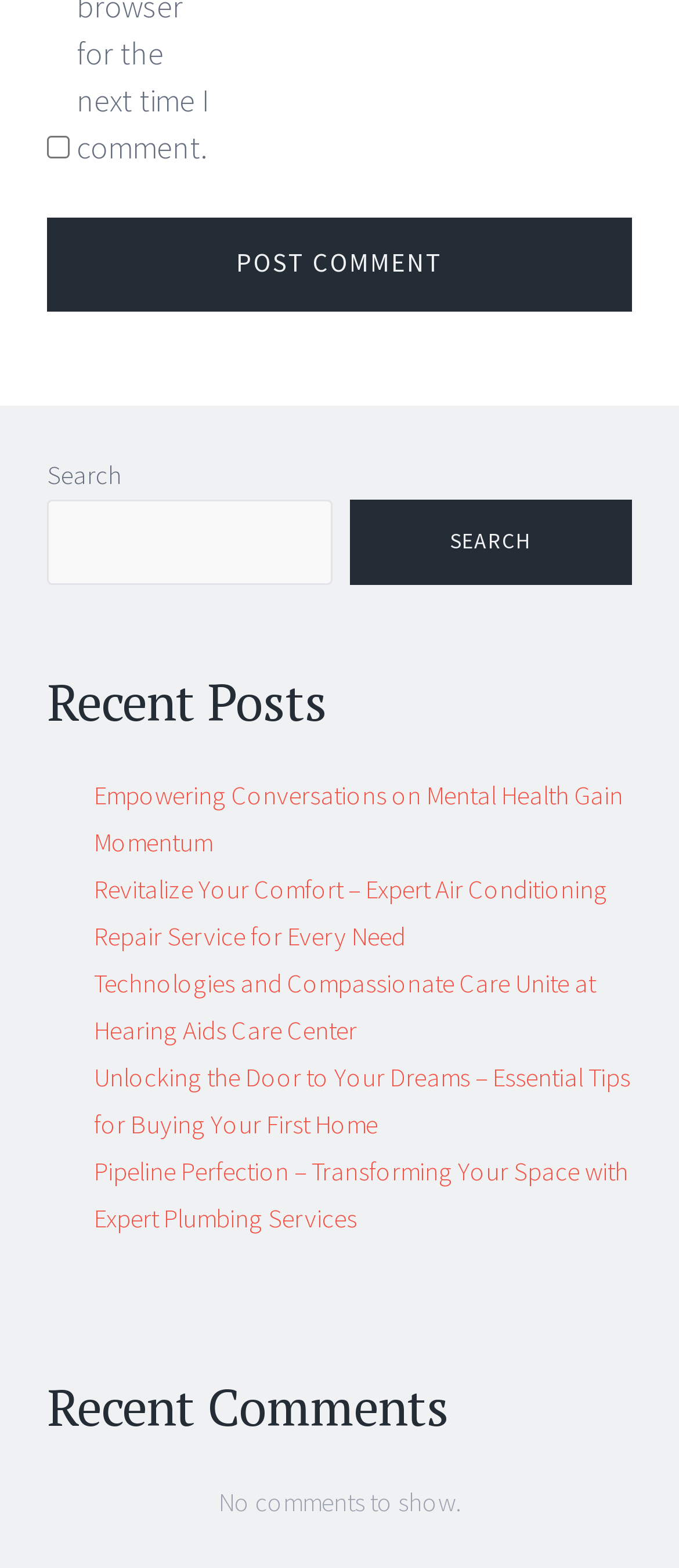Please give the bounding box coordinates of the area that should be clicked to fulfill the following instruction: "Search for something". The coordinates should be in the format of four float numbers from 0 to 1, i.e., [left, top, right, bottom].

[0.069, 0.318, 0.489, 0.373]